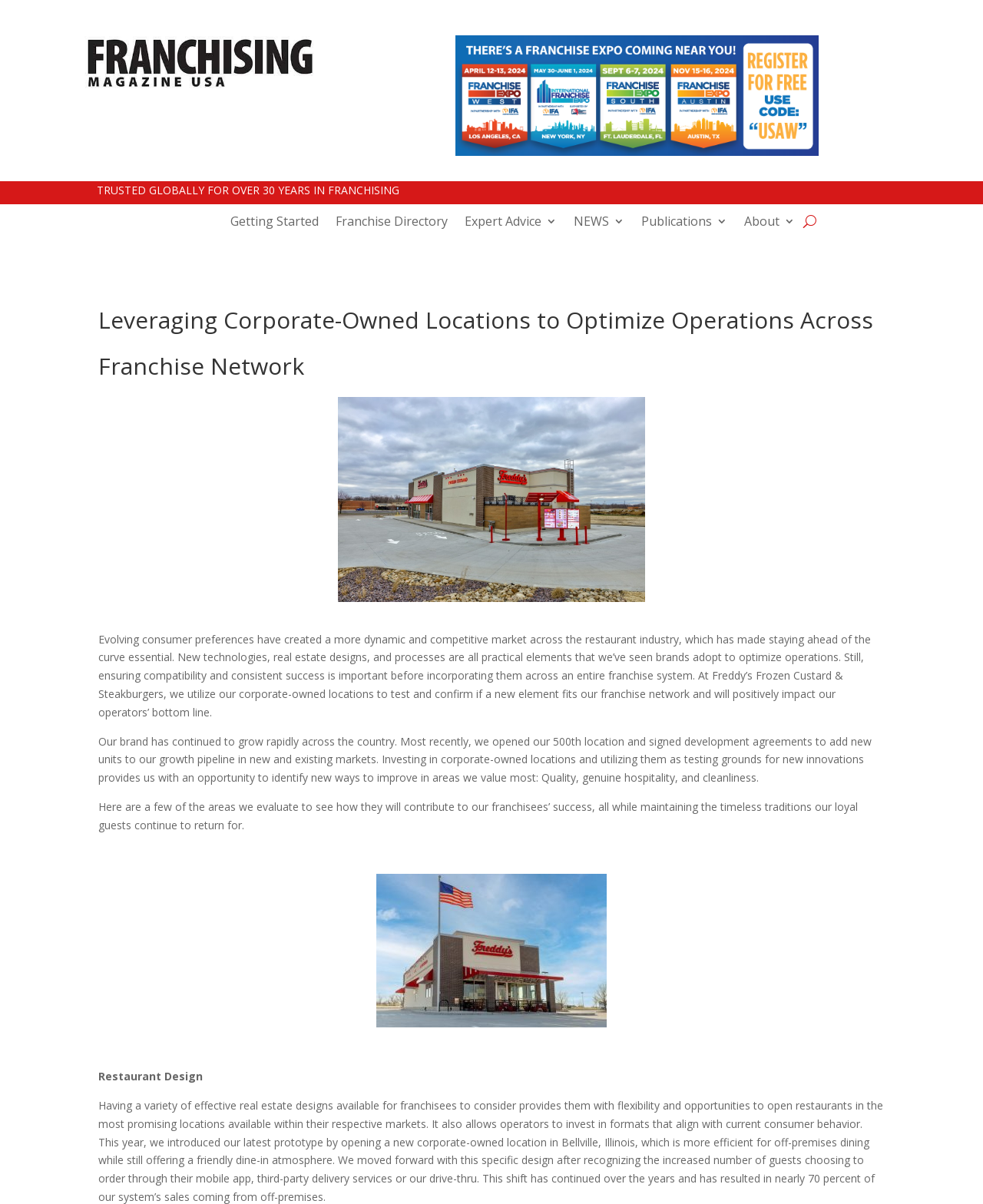Give a one-word or short-phrase answer to the following question: 
How many locations has the franchise opened recently?

500